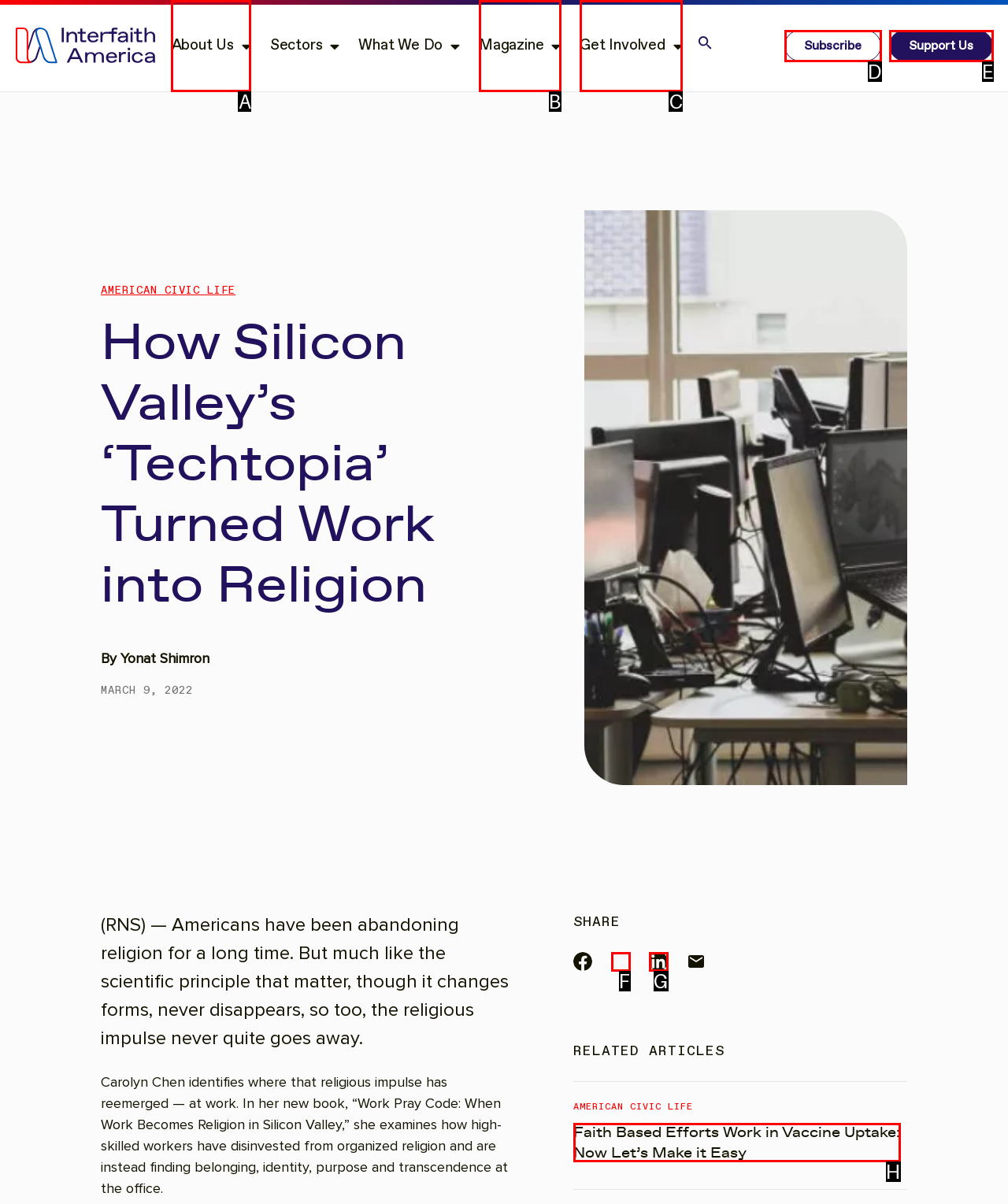To complete the task: Read the article 'Faith Based Efforts Work in Vaccine Uptake: Now Let’s Make it Easy', which option should I click? Answer with the appropriate letter from the provided choices.

H